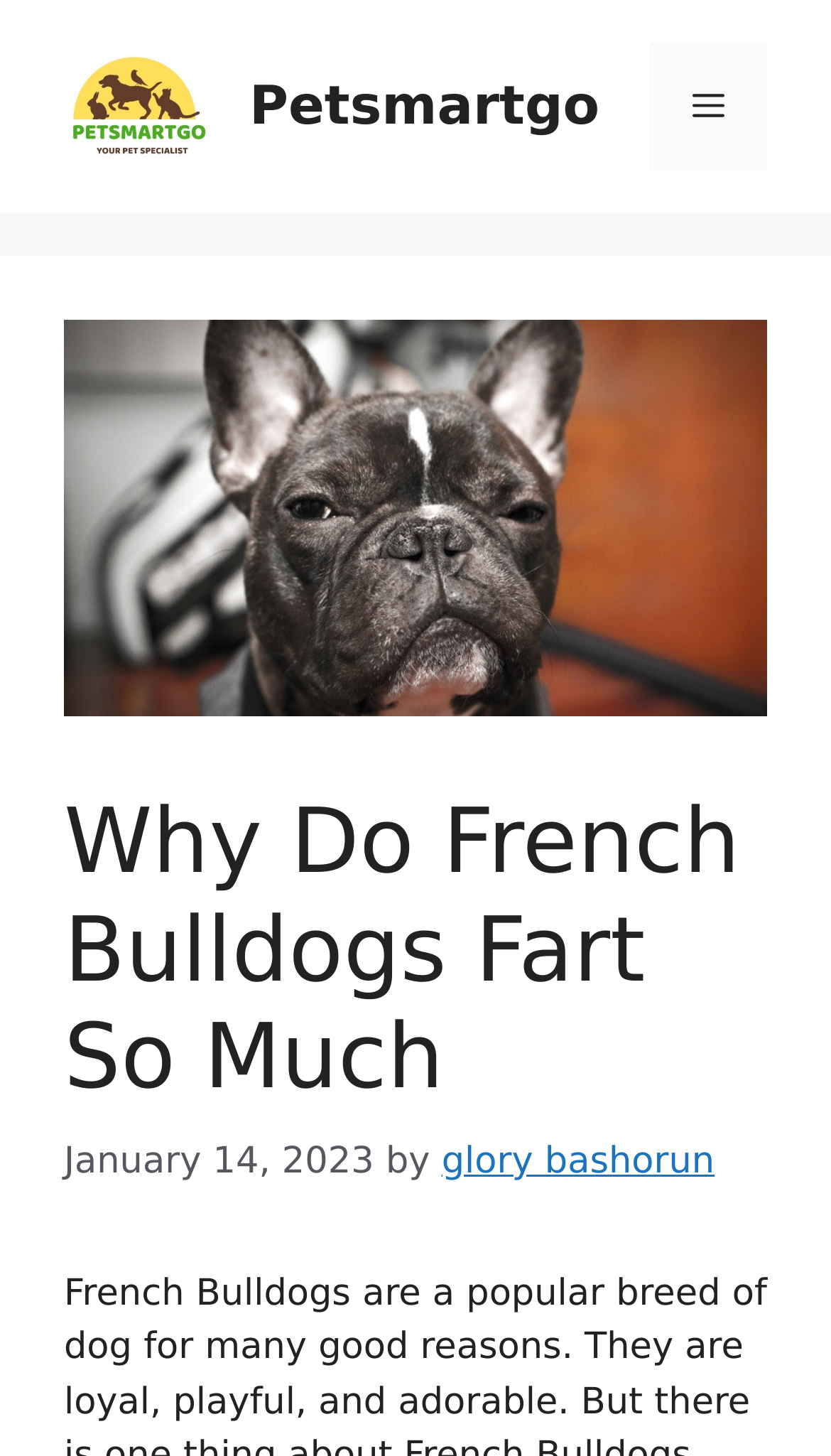Create a detailed summary of the webpage's content and design.

The webpage is about French Bulldogs and their tendency to fart. At the top of the page, there is a banner with the site's name, "Petsmartgo", accompanied by an image of the same name. Below the banner, there is a navigation menu on the right side, which can be toggled by a button labeled "Menu". 

On the left side of the navigation menu, there is a large image related to the topic "Why Do French Bulldogs Fart So Much". Below this image, there is a header section with a heading that matches the title of the webpage. 

Under the heading, there is a timestamp indicating the publication date, "January 14, 2023", followed by the author's name, "glory bashorun", which is a clickable link.